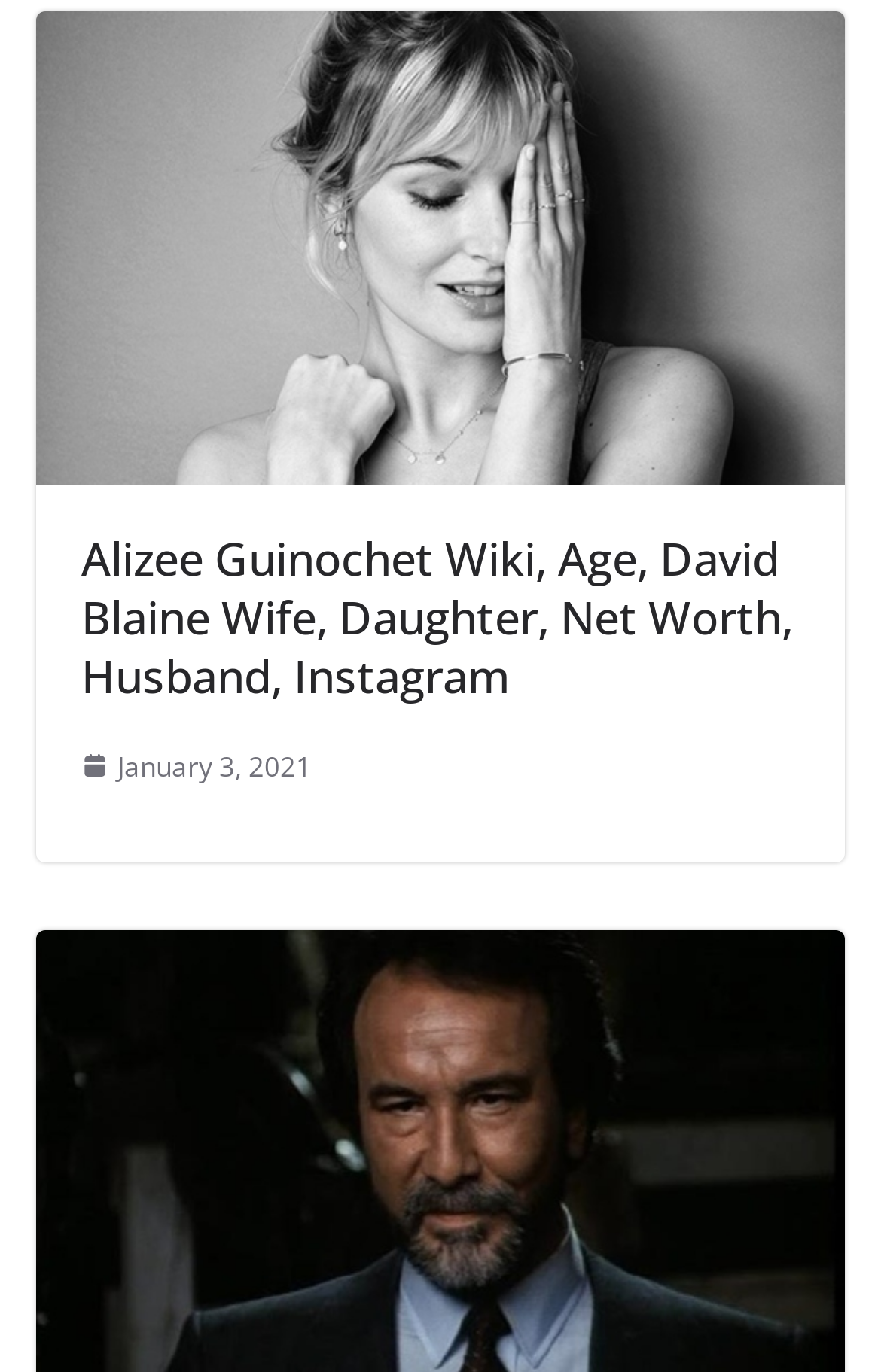What is the name of the person mentioned alongside Alizee Guinochet?
Refer to the image and give a detailed response to the question.

The webpage contains a link with the text 'Geno Silva', which implies that this person is mentioned alongside Alizee Guinochet.